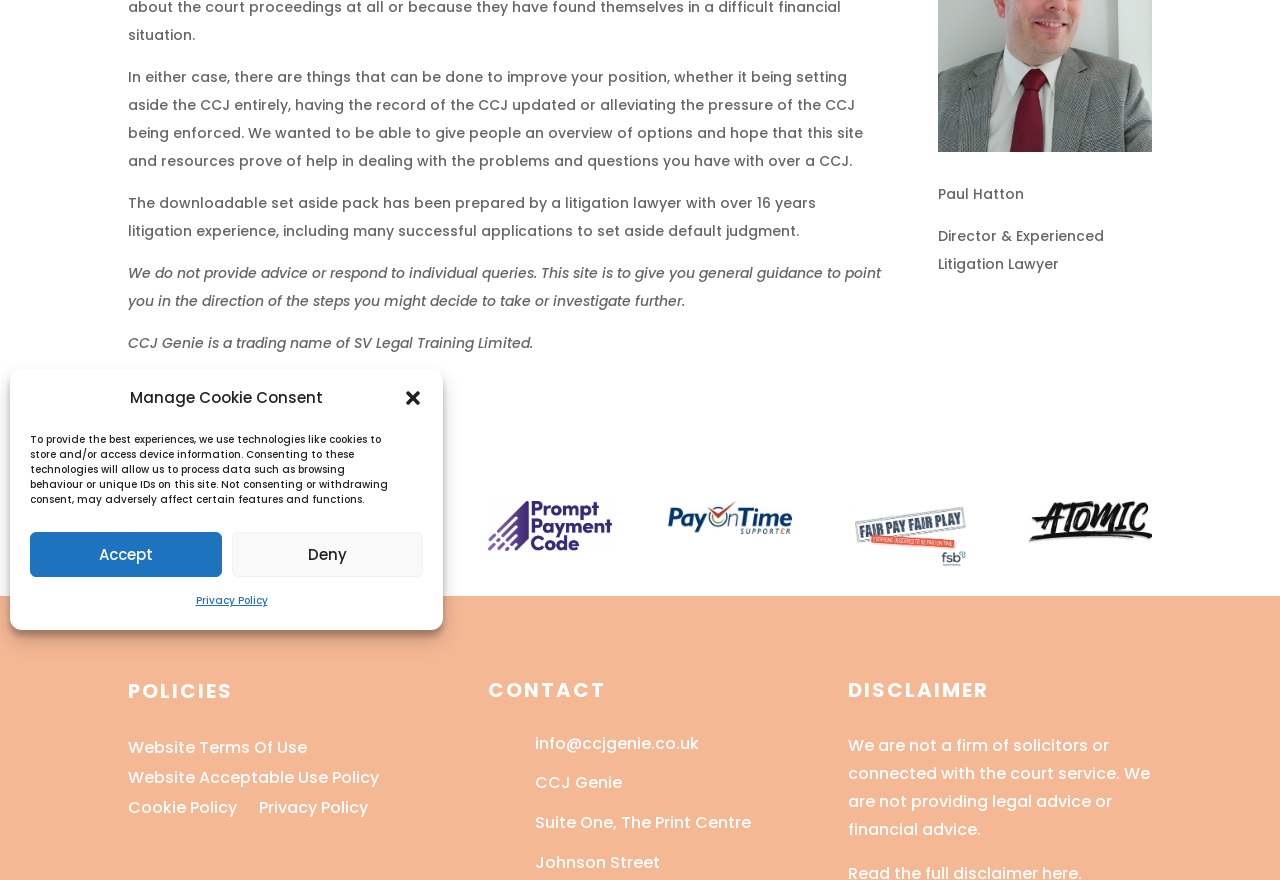Locate the bounding box of the user interface element based on this description: "Deny".

[0.181, 0.605, 0.33, 0.656]